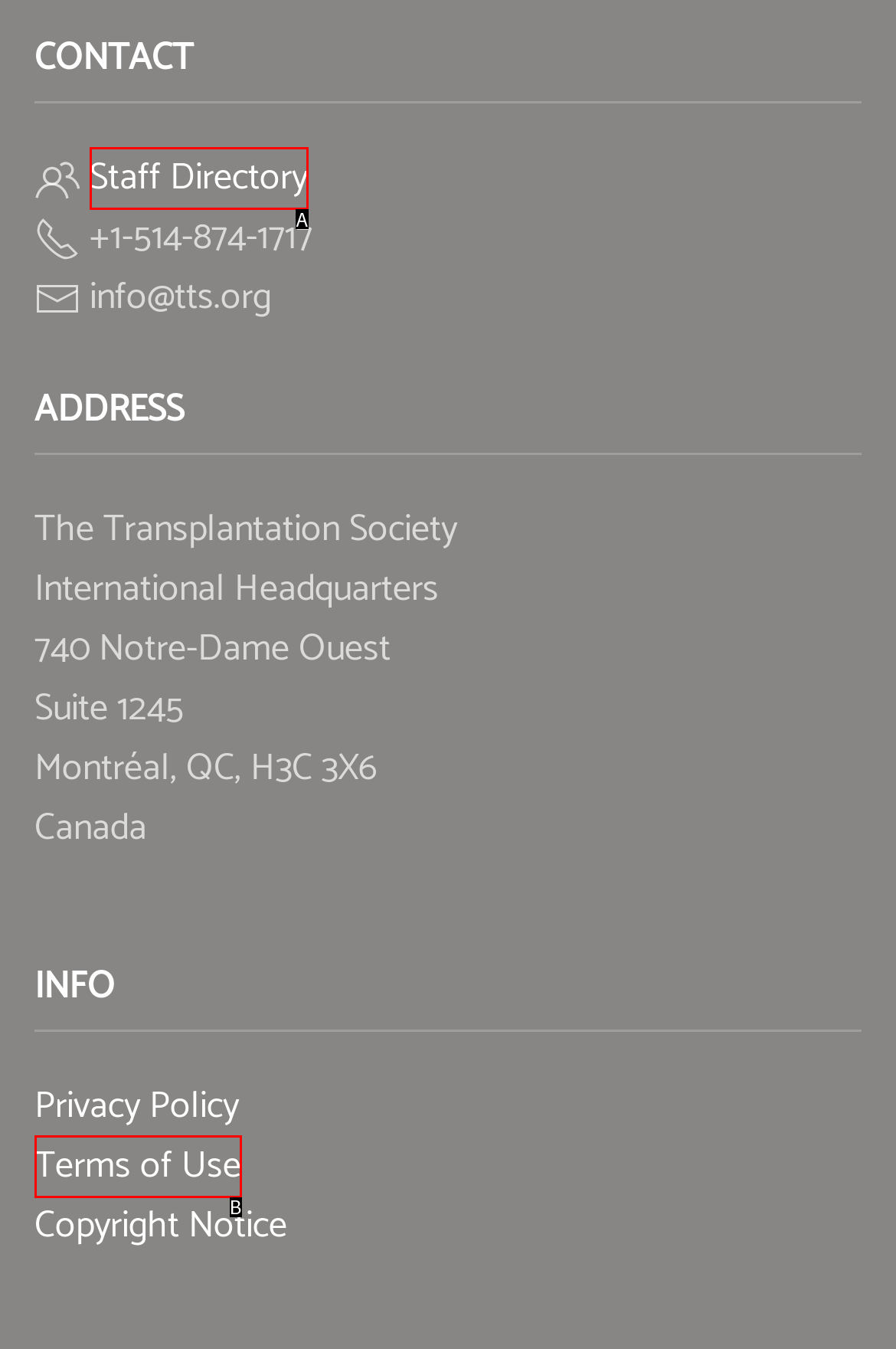From the given options, find the HTML element that fits the description: Terms of Use. Reply with the letter of the chosen element.

B